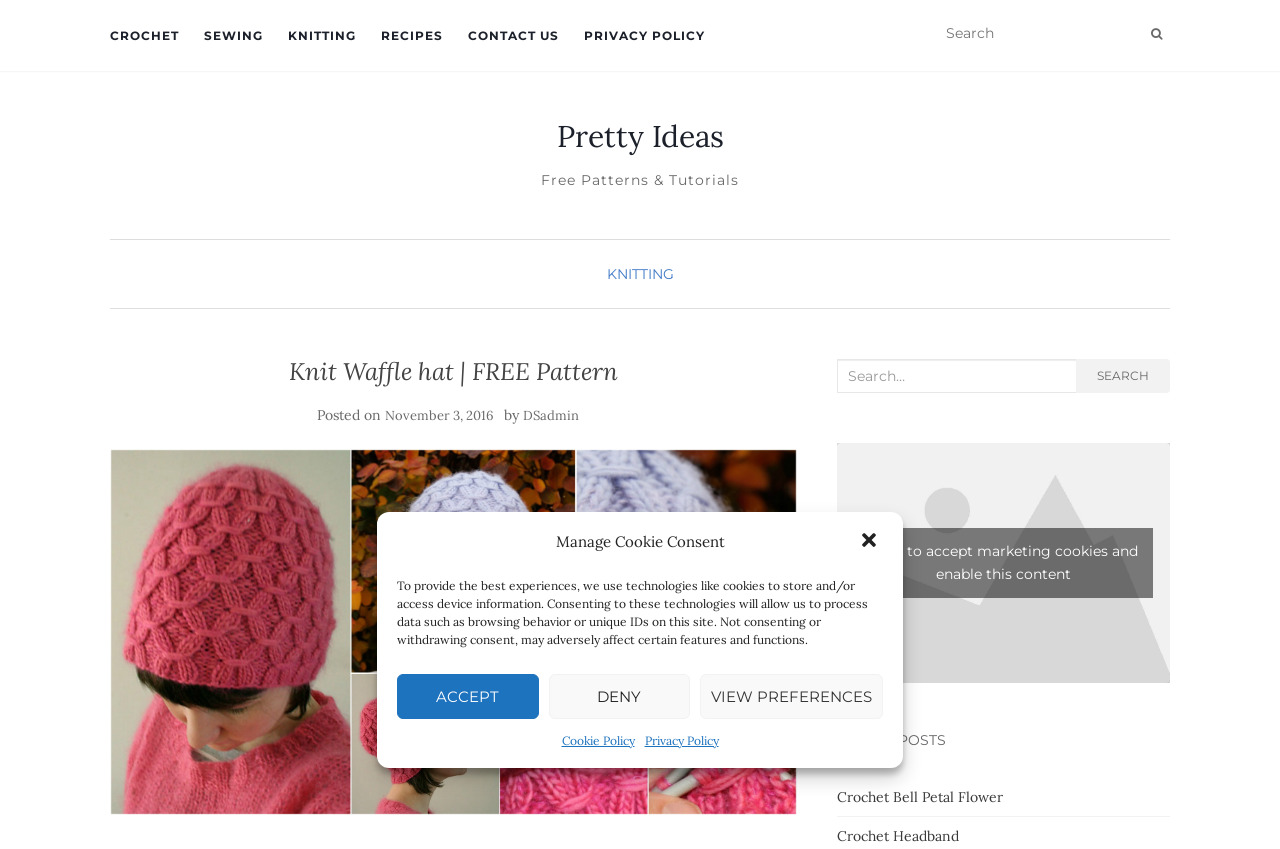What is the name of the author of the current article?
Using the information presented in the image, please offer a detailed response to the question.

The author's name is mentioned below the title of the article, 'Knit Waffle hat | FREE Pattern', as 'by DSadmin'.